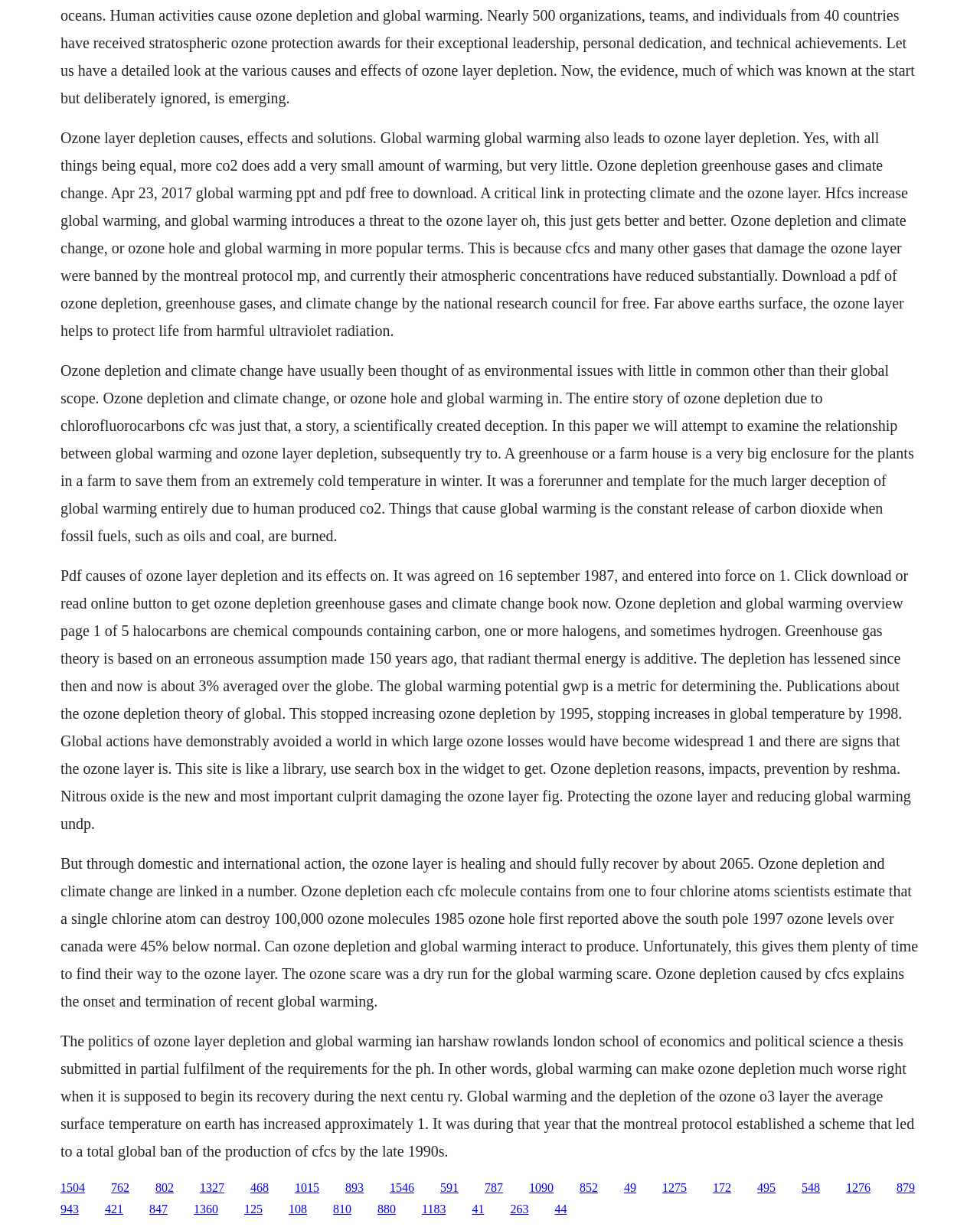Please identify the bounding box coordinates of the element's region that I should click in order to complete the following instruction: "Click the link to read publications about the ozone depletion theory of global". The bounding box coordinates consist of four float numbers between 0 and 1, i.e., [left, top, right, bottom].

[0.062, 0.697, 0.937, 0.823]